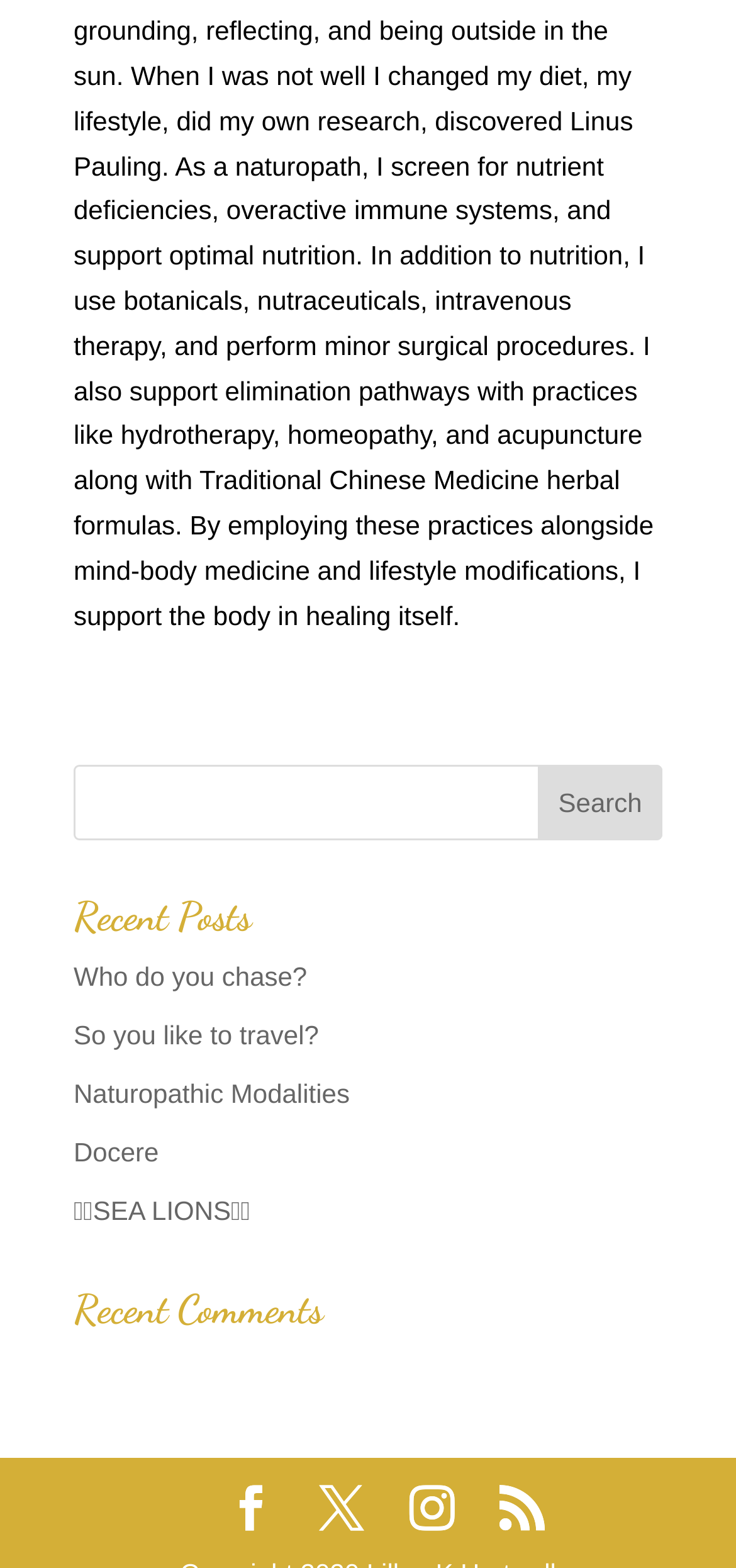Identify the bounding box coordinates for the UI element described as follows: "Who do you chase?". Ensure the coordinates are four float numbers between 0 and 1, formatted as [left, top, right, bottom].

[0.1, 0.613, 0.417, 0.633]